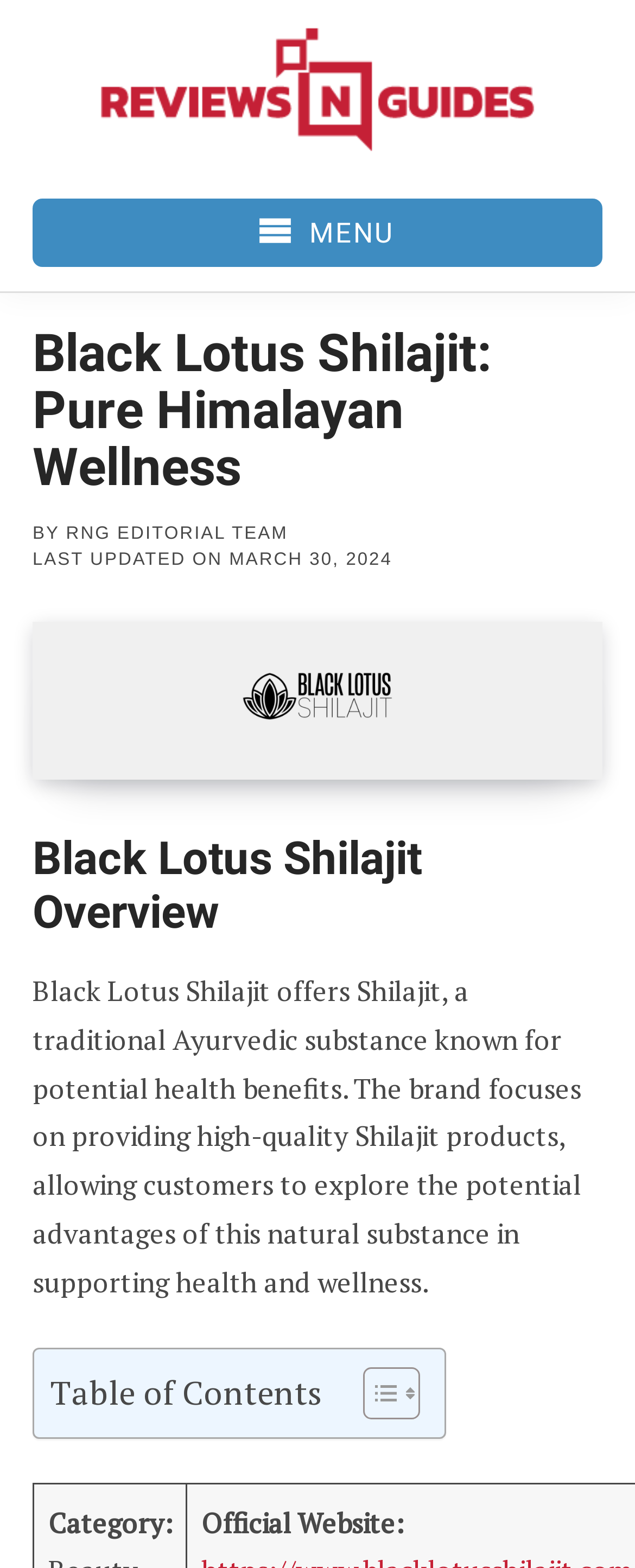What is the purpose of the brand?
Please give a detailed and elaborate answer to the question based on the image.

According to the static text element, the brand focuses on providing high-quality Shilajit products, allowing customers to explore the potential advantages of this natural substance in supporting health and wellness.